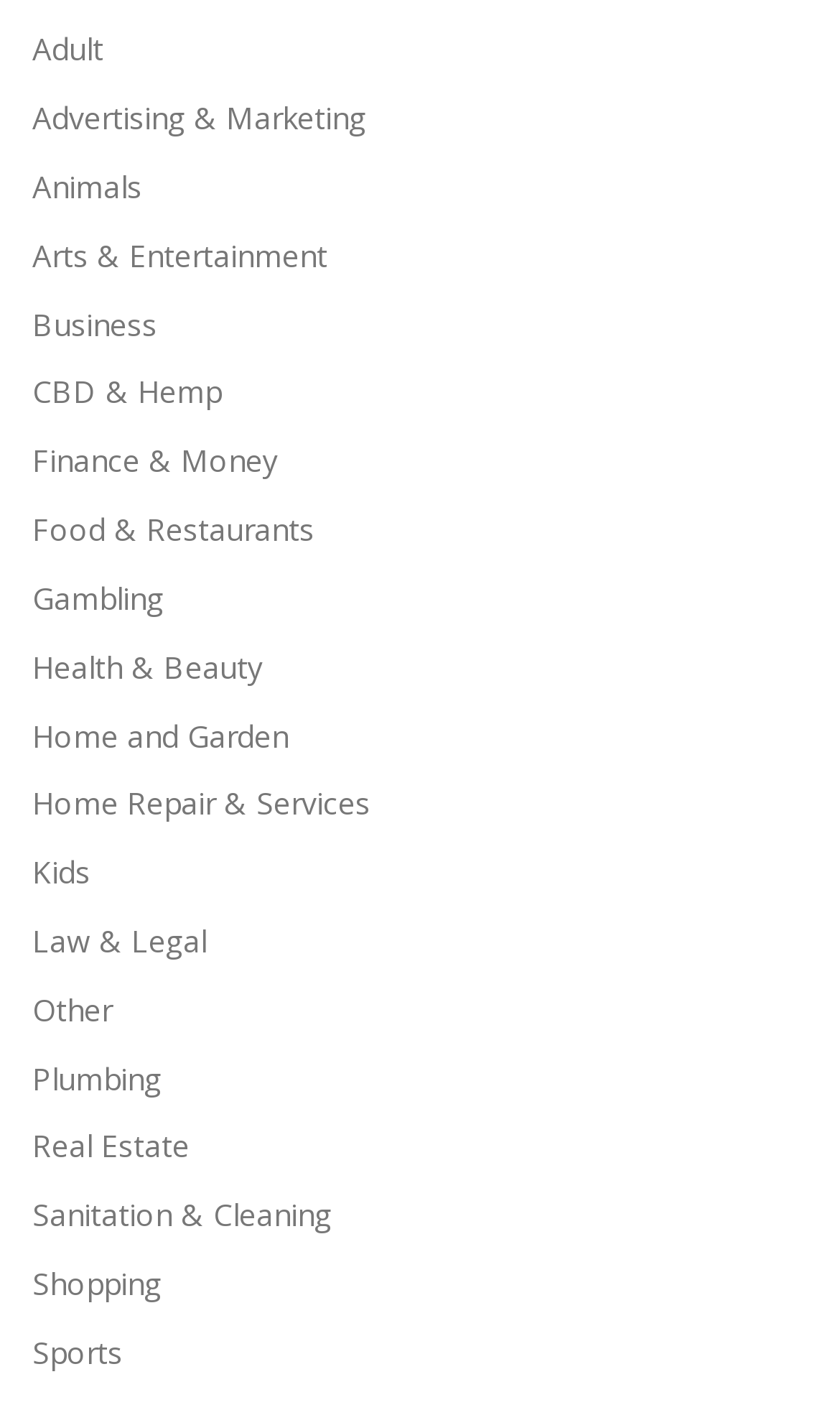Find and indicate the bounding box coordinates of the region you should select to follow the given instruction: "Go to Arts & Entertainment".

[0.038, 0.166, 0.39, 0.195]